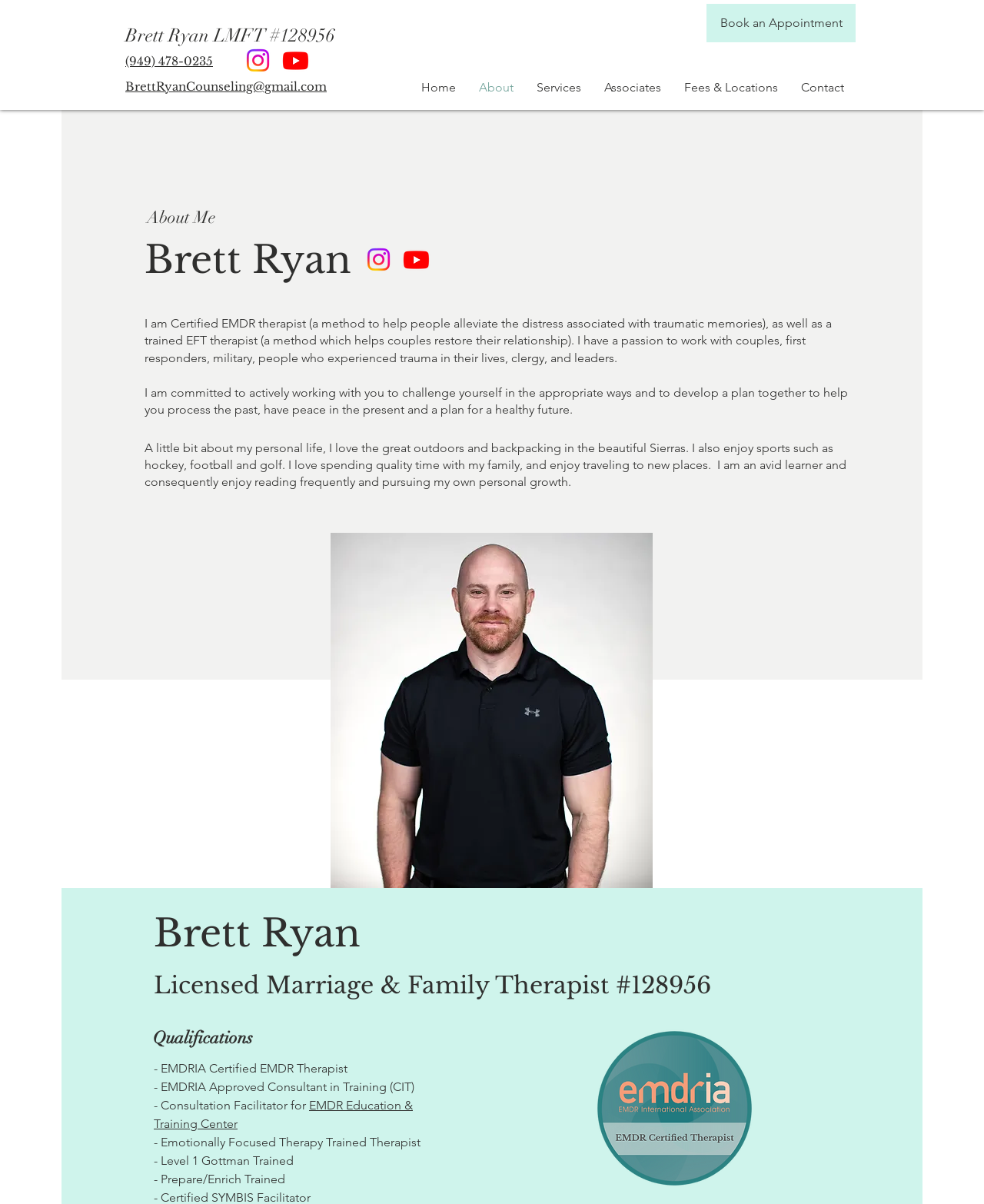Answer briefly with one word or phrase:
What are Brett Ryan's hobbies?

Backpacking, sports, reading